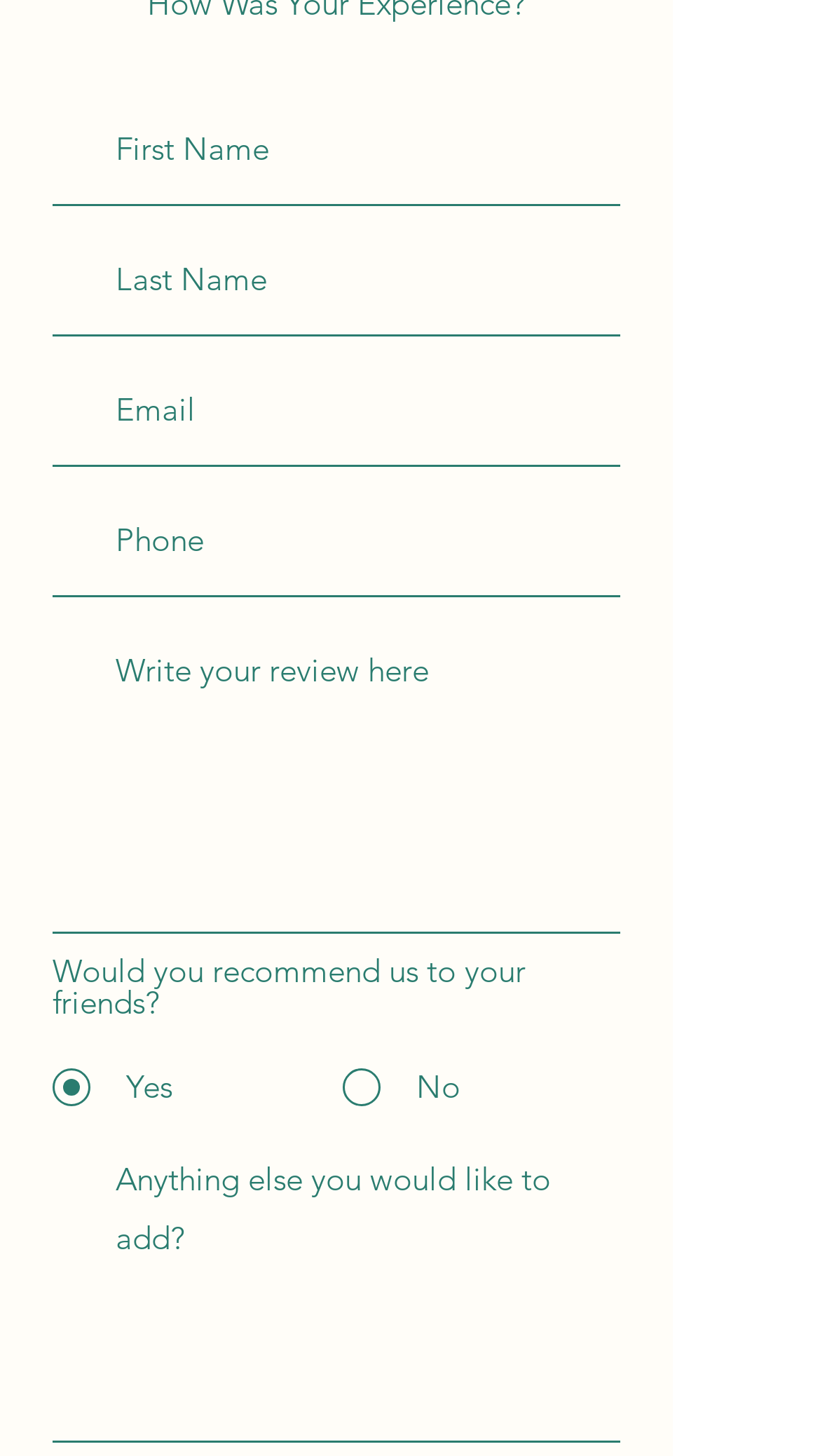What is the first required field?
Answer the question using a single word or phrase, according to the image.

Email